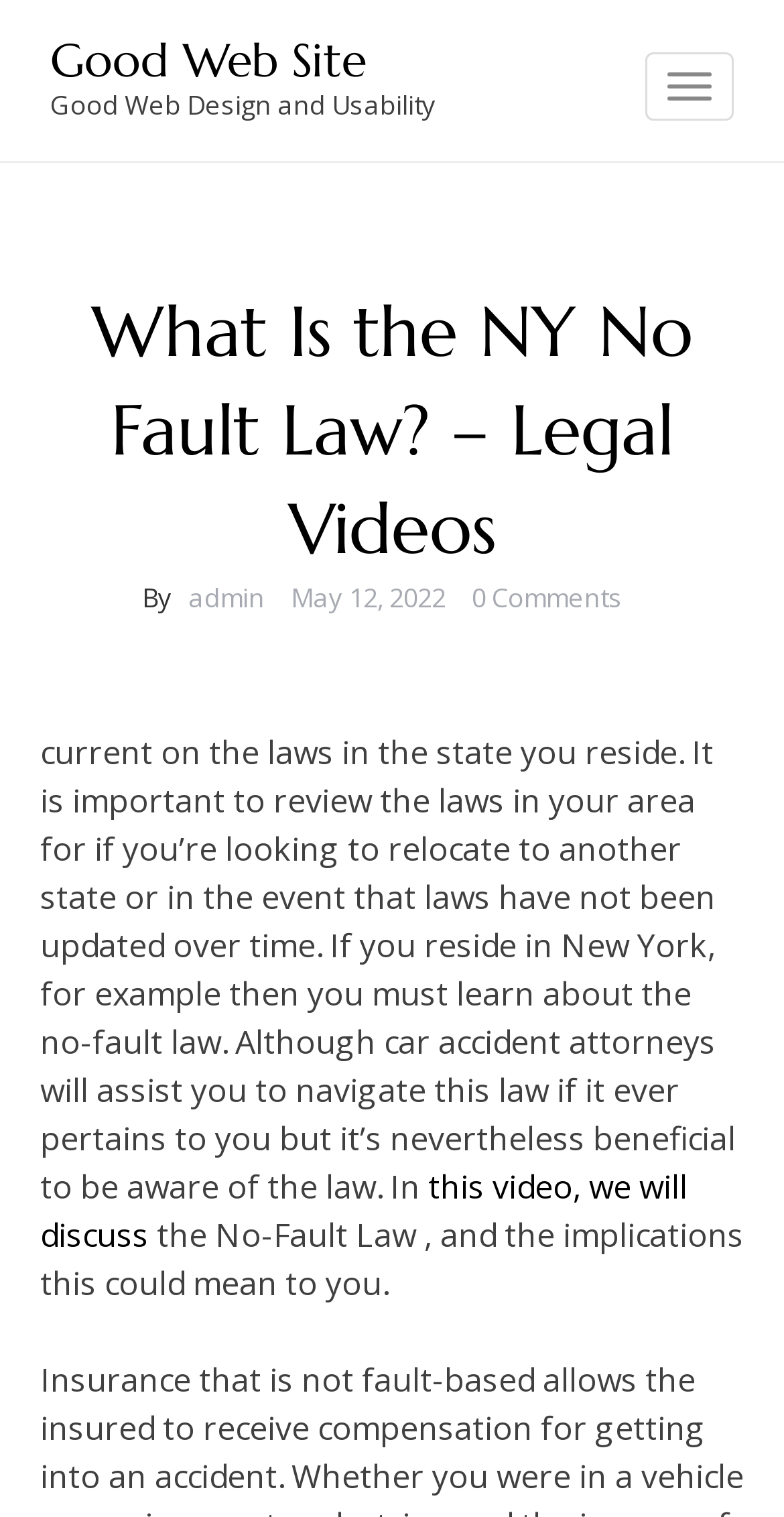What is the author of the article? Please answer the question using a single word or phrase based on the image.

admin